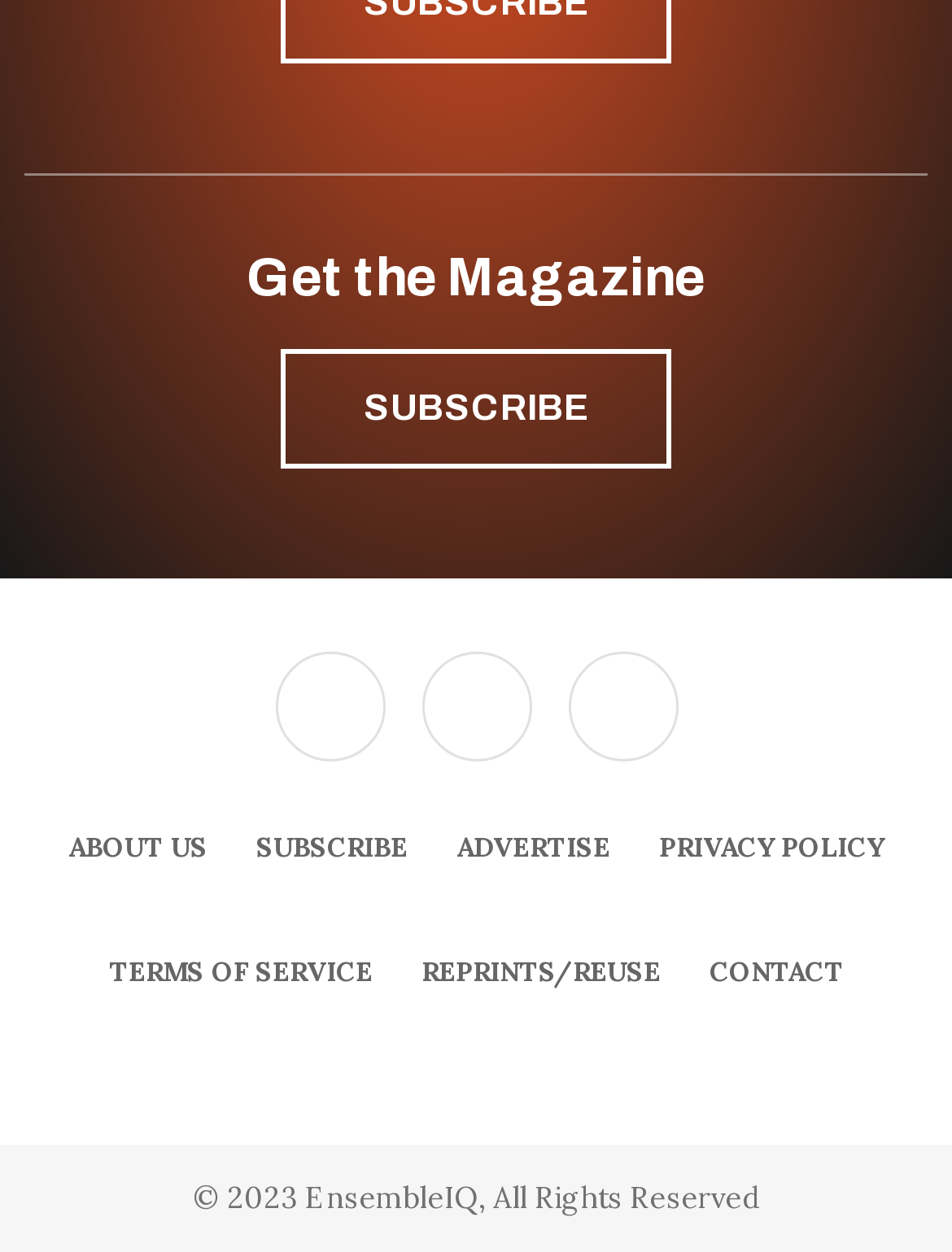Answer in one word or a short phrase: 
How many social media links are available?

3